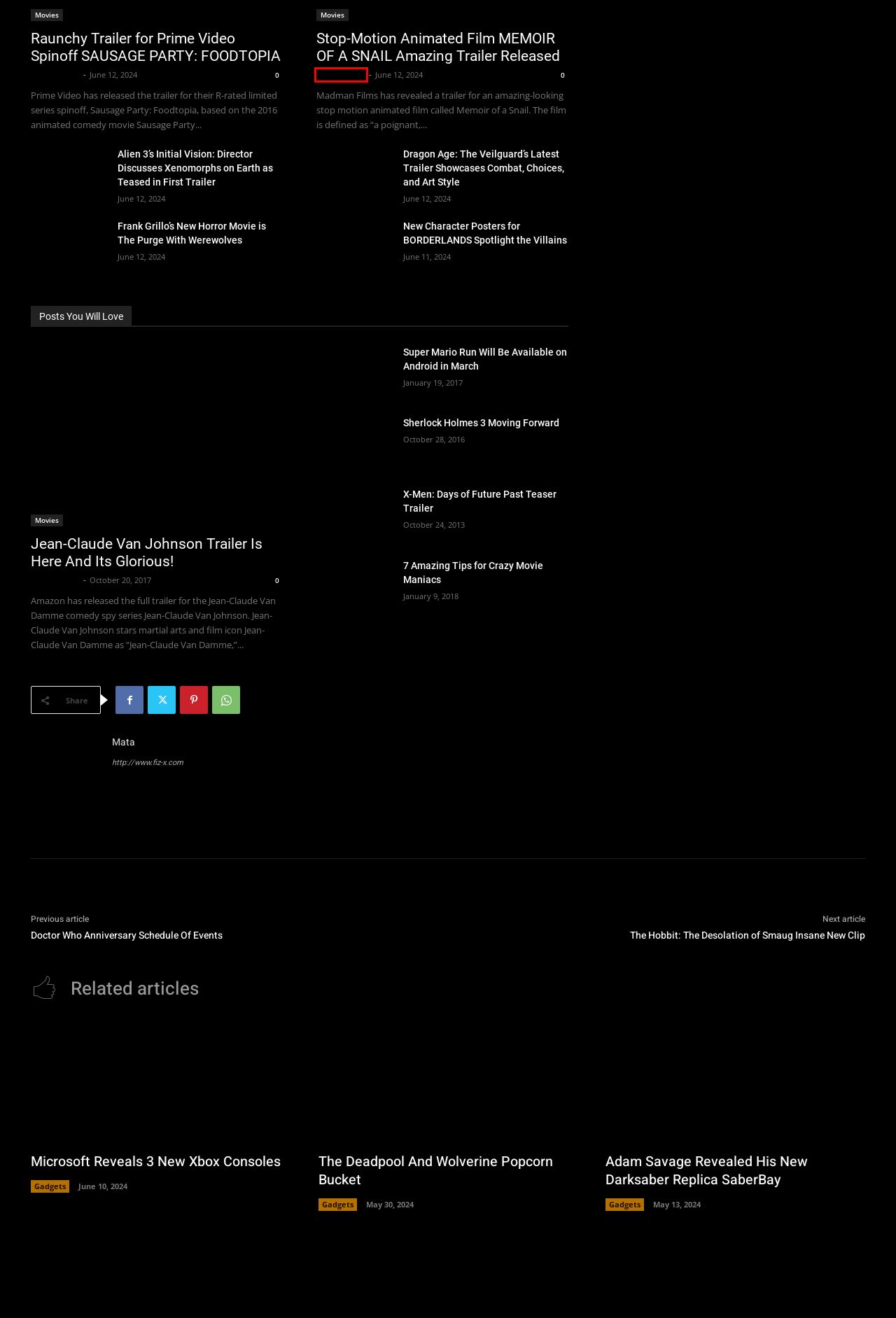You have a screenshot of a webpage with a red bounding box around an element. Choose the best matching webpage description that would appear after clicking the highlighted element. Here are the candidates:
A. Desktop hd wallpapers new clever wallpapers 2012
B. Apple's Latest iPad Pro Ad Sparks Immediate Backlash | FizX
C. Despicable Me 4 Promo: Steve Carell Playfully Mocks Marvel and DC | FizX
D. LEGO Wonders: Discover the Coolest Sets
E. FizX at FizX Entertainment
F. Alien 3's Initial Vision: Director Discusses Xenomorphs on Earth as Teased in First Trailer | FizX
G. Sherlock Holmes 3 Moving Forward | FizX
H. X-Men: Days of Future Past Teaser Trailer

E